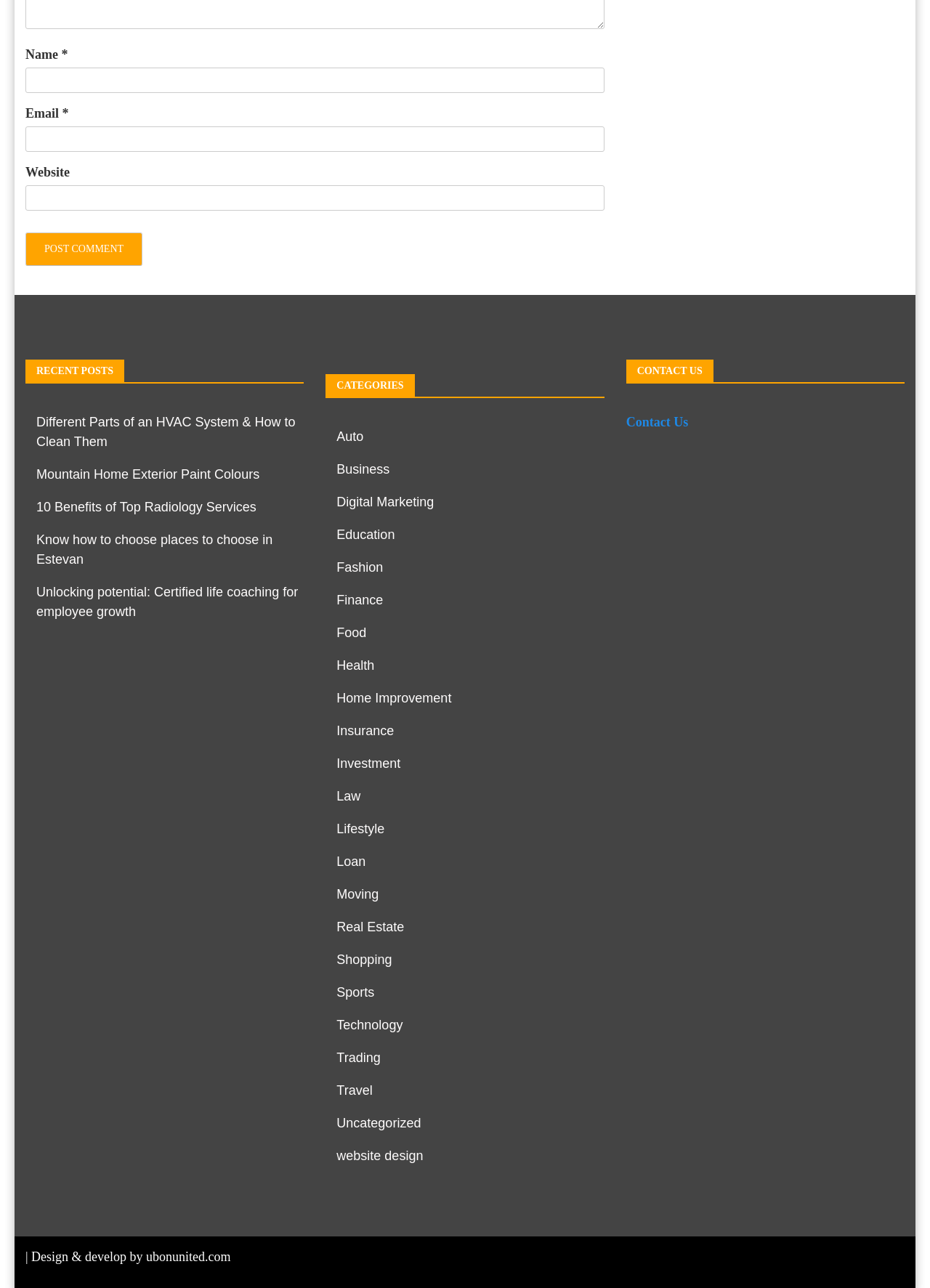Kindly determine the bounding box coordinates for the clickable area to achieve the given instruction: "Contact Us".

[0.673, 0.322, 0.74, 0.334]